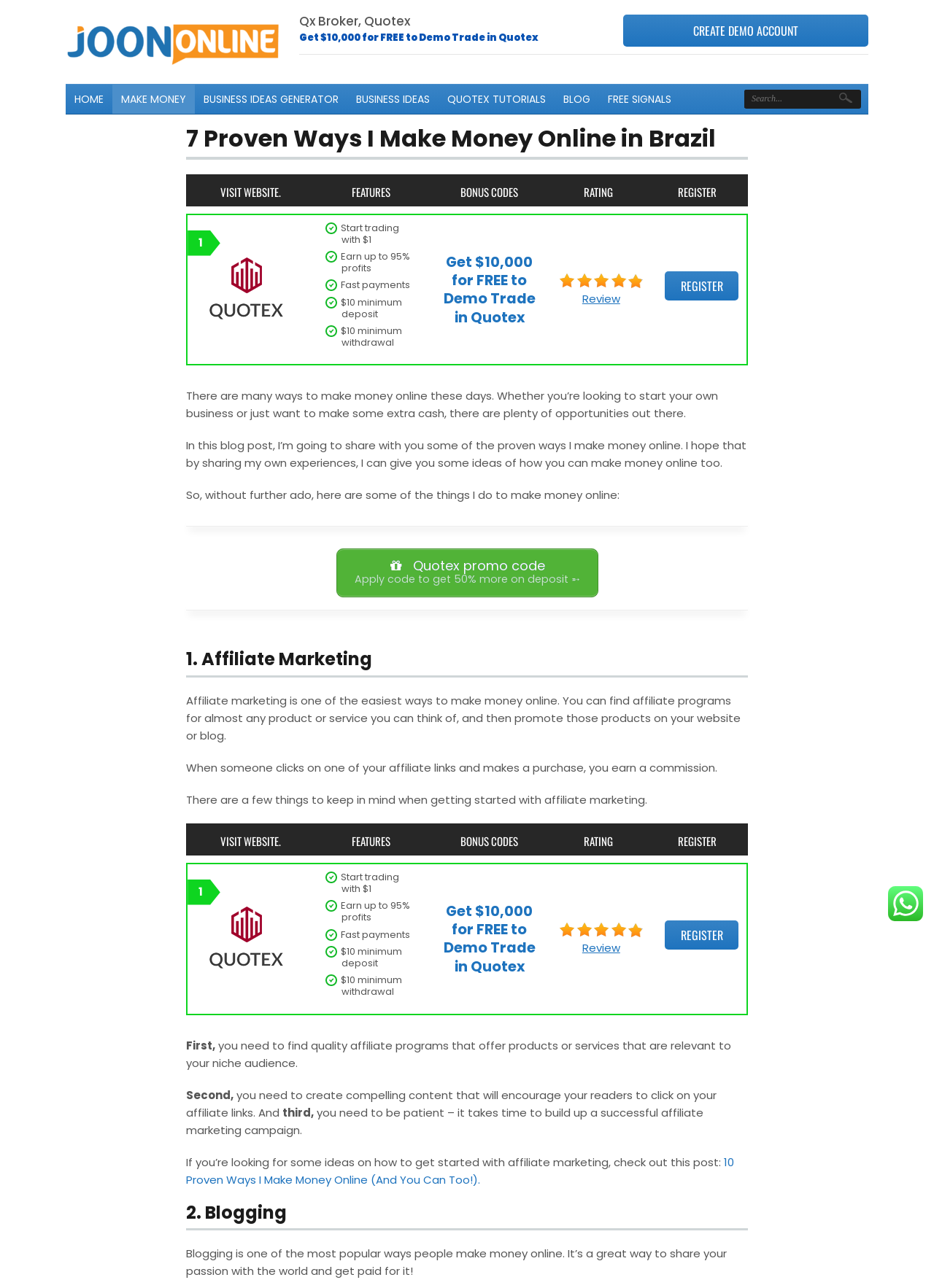Write a detailed summary of the webpage.

This webpage is about making money online, specifically in Brazil. At the top, there is a logo and a link to "Joon Online" on the left, and a heading "7 Proven Ways I Make Money Online in Brazil" on the right. Below the logo, there are several links to different sections of the website, including "HOME", "MAKE MONEY", "BUSINESS IDEAS GENERATOR", and others.

The main content of the webpage is divided into sections, each discussing a different way to make money online. The first section is about affiliate marketing, which is described as one of the easiest ways to make money online. There is a brief overview of what affiliate marketing is and how it works, followed by some tips on how to get started.

To the right of the affiliate marketing section, there is a box with a heading "Quotex" and several links, including "Get $10,000 for FREE to Demo Trade in Quotex" and "REGISTER". Below this box, there is a section of text that continues the discussion of affiliate marketing, including the importance of finding quality affiliate programs and creating compelling content.

The next section is about blogging, which is described as a popular way to make money online. There is a brief overview of what blogging is and how it works, followed by some encouragement to get started.

Throughout the webpage, there are several calls to action, including links to "REGISTER" and "GET $10,000 for FREE to Demo Trade in Quotex". There is also a search bar at the top right of the page, allowing users to search for specific content. At the bottom right of the page, there is a link to a WhatsApp chat.